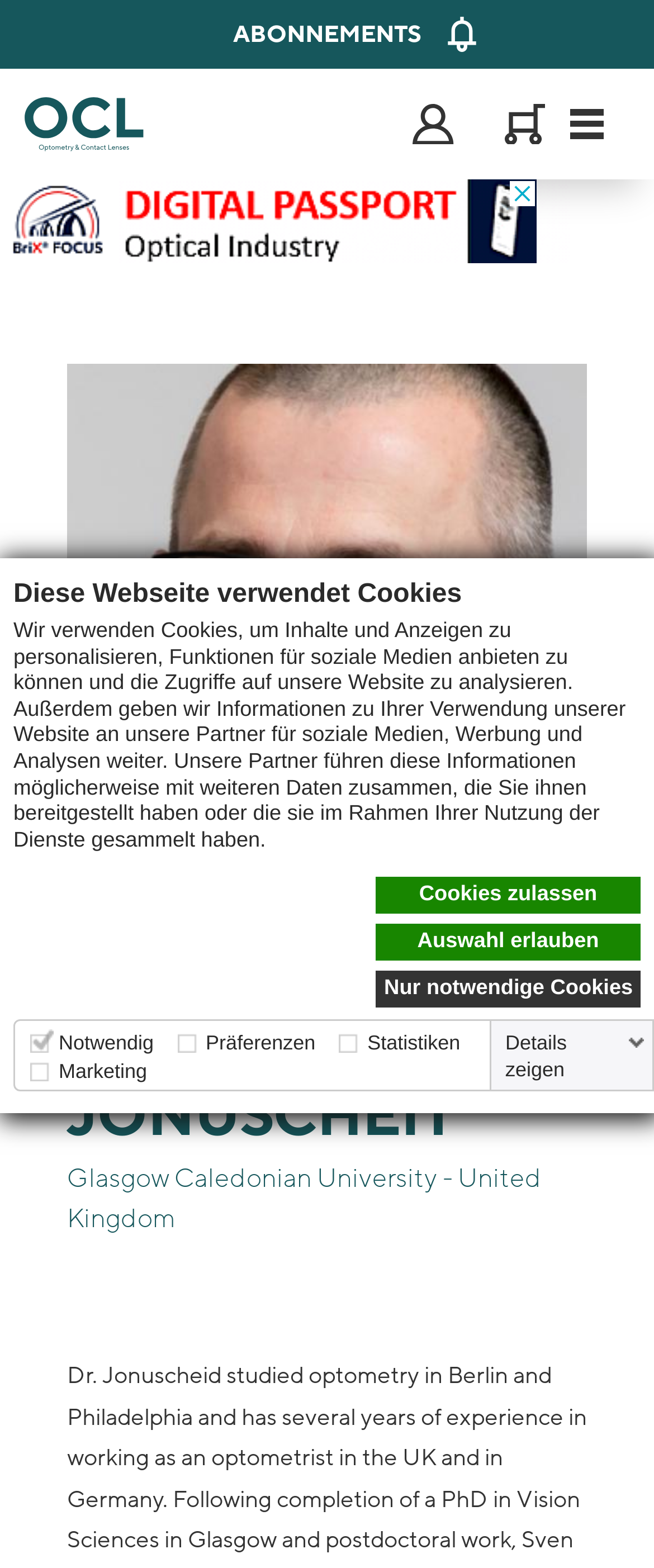Provide an in-depth caption for the elements present on the webpage.

This webpage is about Dr. Sven Jonuscheit, a professor at Glasgow Caledonian University in Scotland. At the top of the page, there is a modal dialog box with a heading "Diese Webseite verwendet Cookies" (This website uses cookies) and a paragraph explaining the use of cookies on the website. Below the heading, there are three links: "Cookies zulassen" (Allow cookies), "Auswahl erlauben" (Allow selection), and "Nur notwendige Cookies" (Only necessary cookies). 

To the right of the modal dialog box, there is a table with four columns labeled "Notwendig" (Necessary), "Präferenzen" (Preferences), "Statistiken" (Statistics), and "Marketing" (Marketing). Each column has a checkbox and a brief description of the type of cookies used. 

At the top left of the page, there are four links: "ABONNEMENTS" (Subscriptions), "Home", and two others with no text. There is also an image and a navigation menu labeled "User account menu" with a dropdown arrow. 

Below the navigation menu, there is a large iframe that takes up most of the page. It contains an image of Dr. Sven Jonuscheit, his title "PhD", and his name "SVEN JONUSCHEIT" in bold font. Below his name, there is a line of text "Glasgow Caledonian University - United Kingdom", indicating his affiliation.